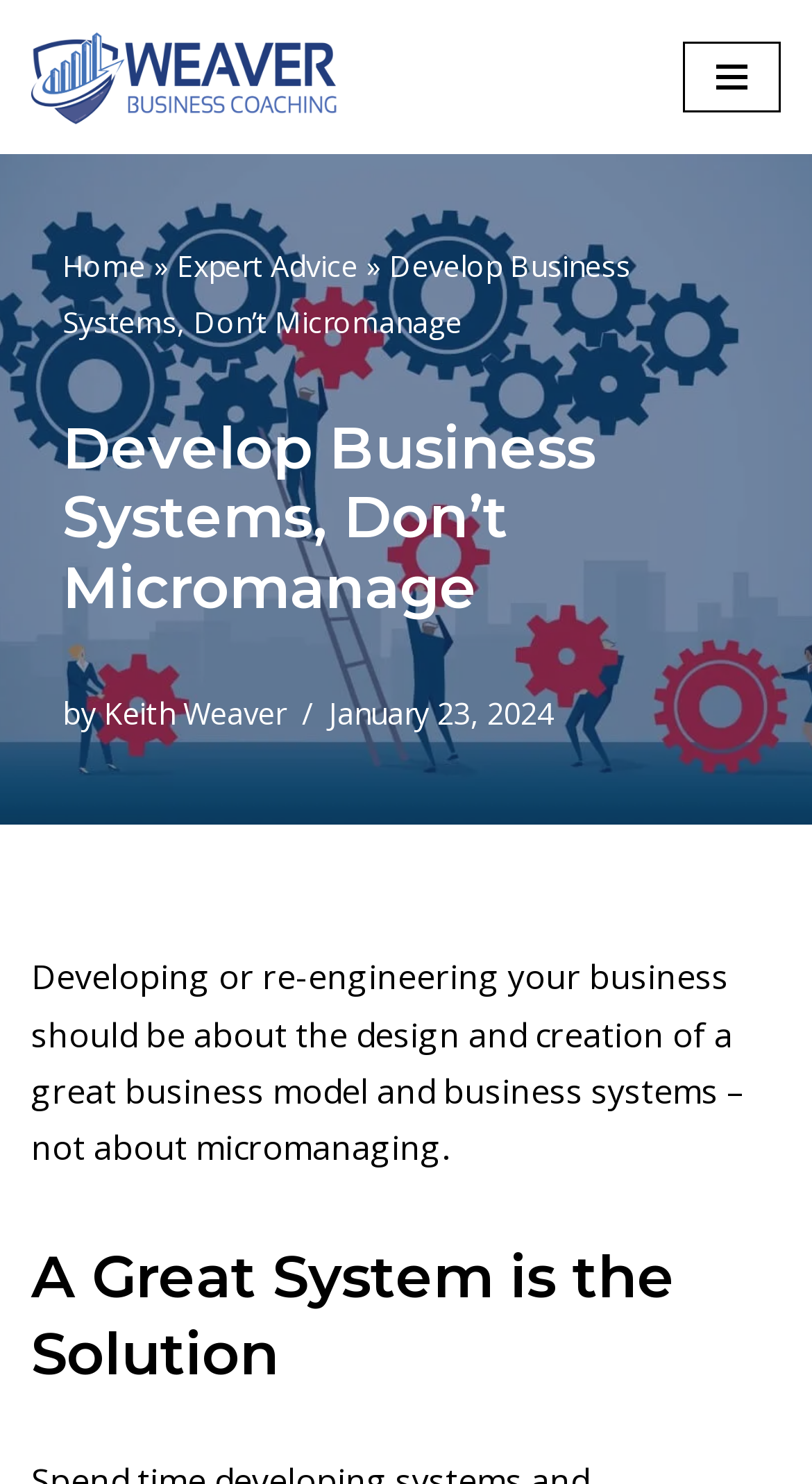Respond with a single word or phrase to the following question:
What is the name of the business coaching service?

Weaver Business Coaching